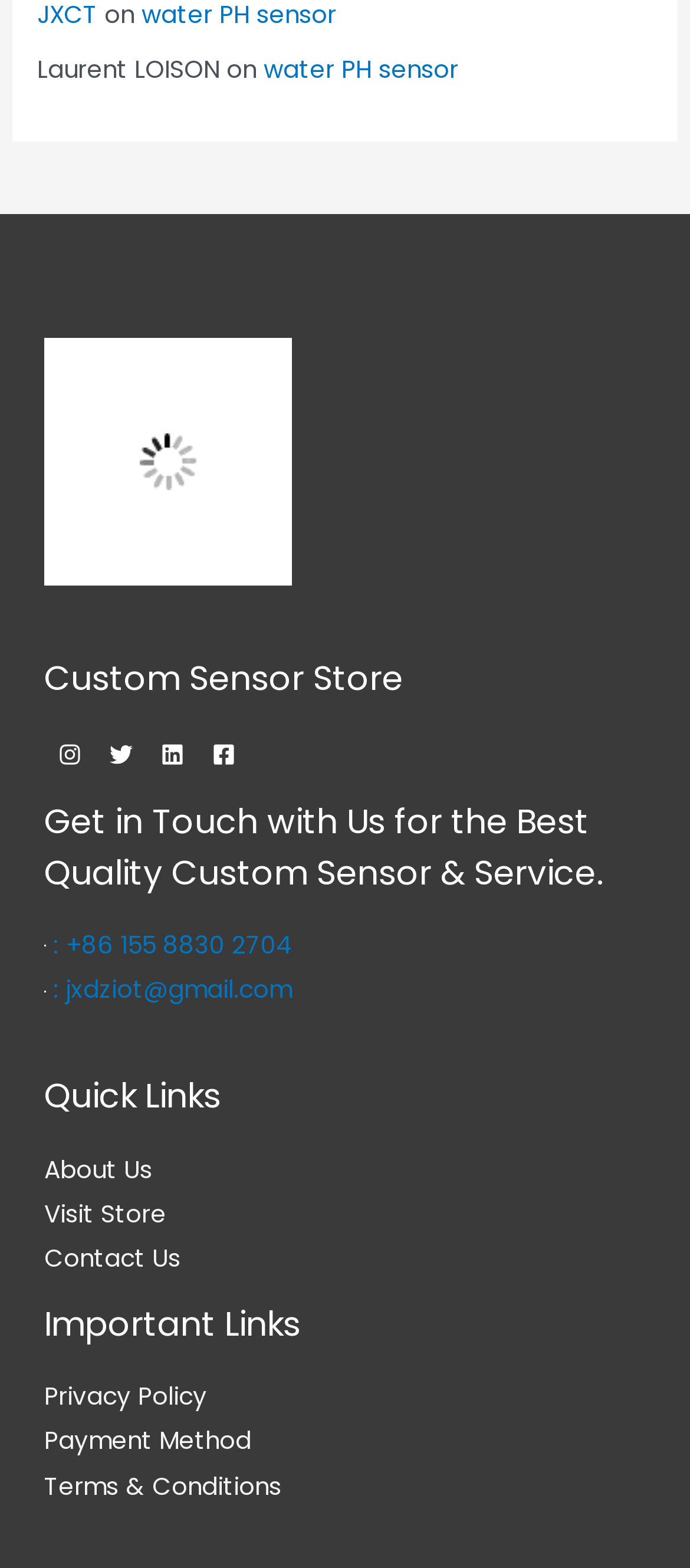From the details in the image, provide a thorough response to the question: What is the phone number mentioned in the 'Get in Touch with Us' section?

The phone number '+86 155 8830 2704' is mentioned in the 'Get in Touch with Us' section of the footer, which suggests that it is a contact number for the website or the 'Custom Sensor Store'.